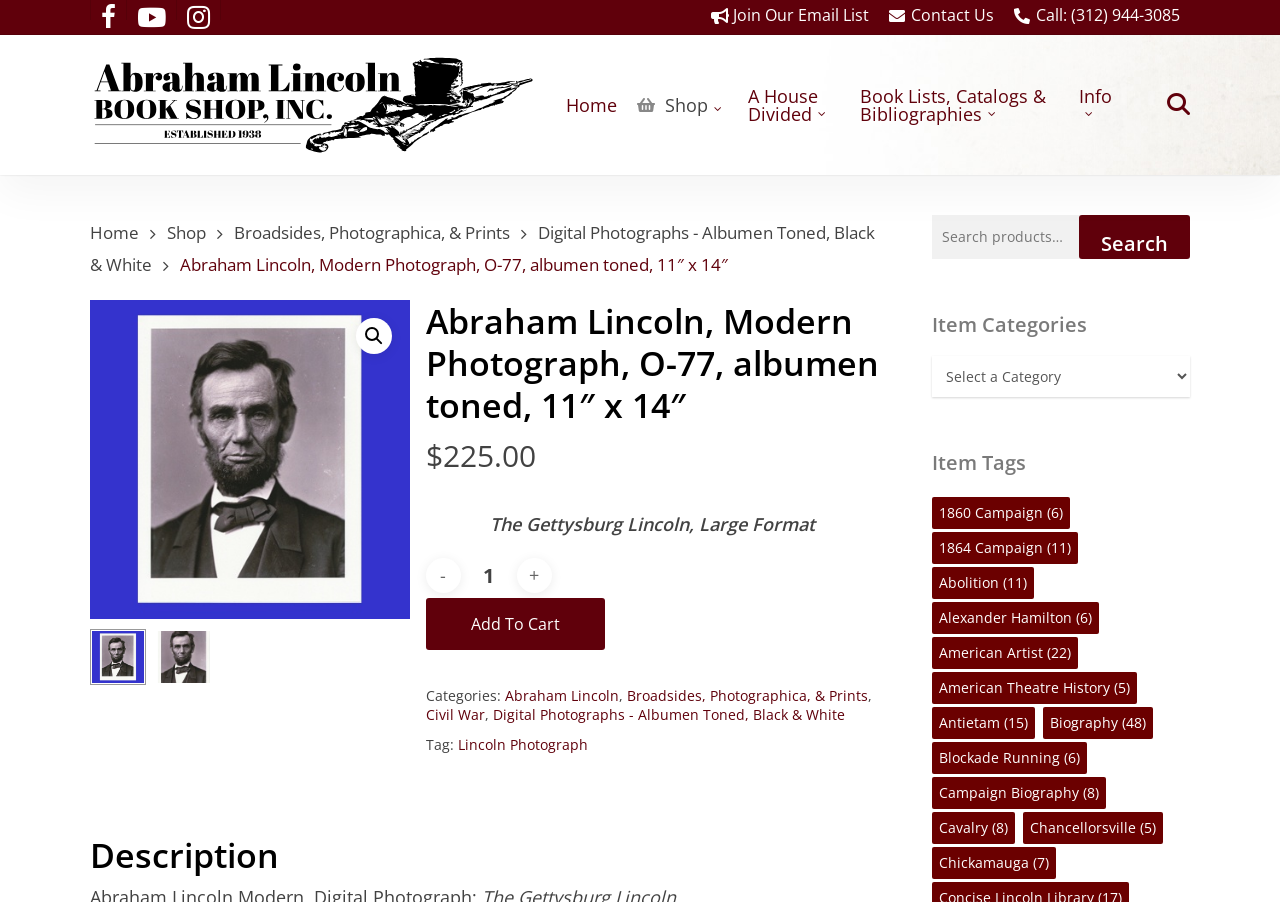Please provide a detailed answer to the question below by examining the image:
What is the category of the photograph?

I found the answer by looking at the categories section, where the category of the photograph is listed.